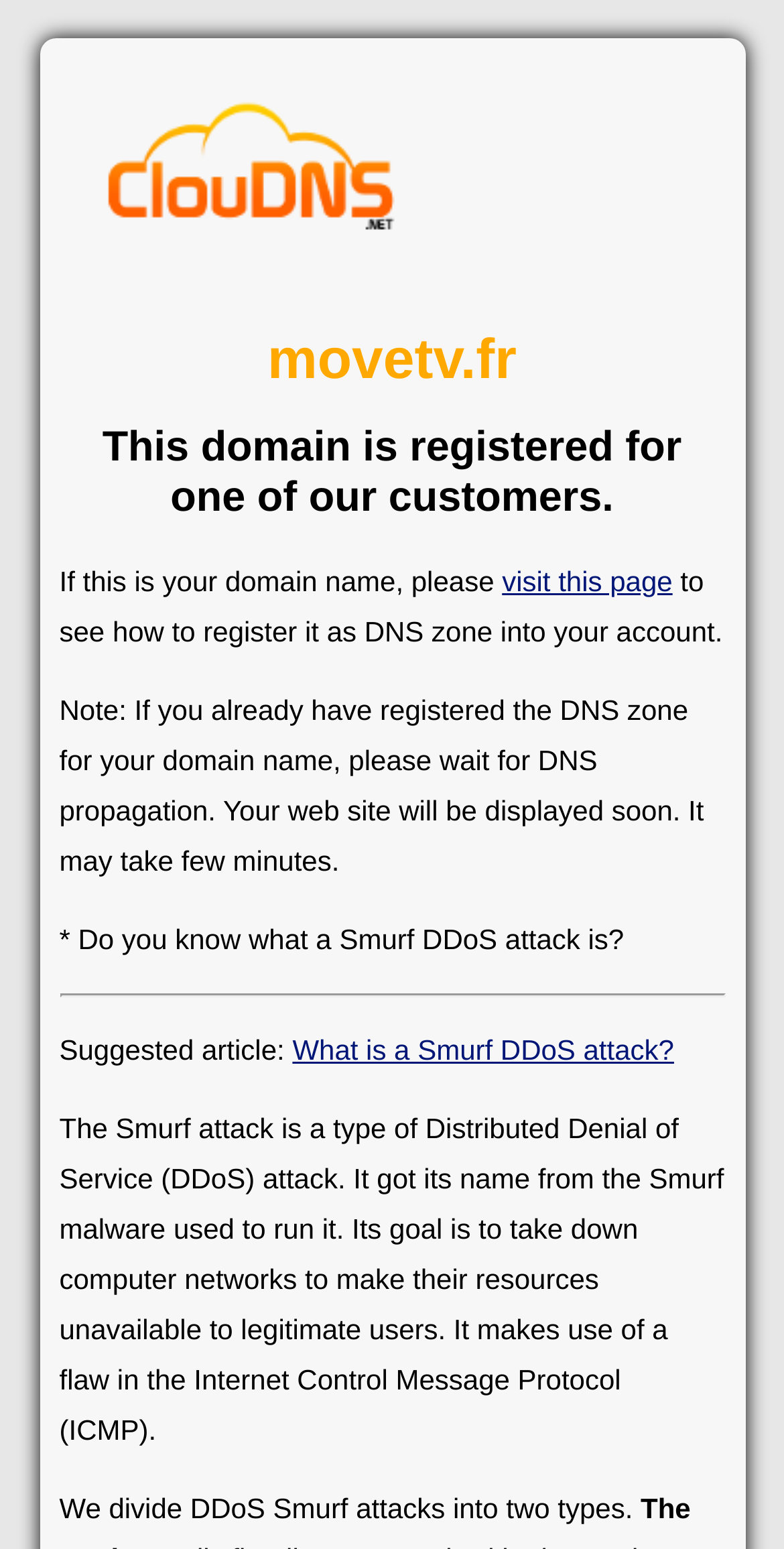Given the element description visit this page, identify the bounding box coordinates for the UI element on the webpage screenshot. The format should be (top-left x, top-left y, bottom-right x, bottom-right y), with values between 0 and 1.

[0.64, 0.365, 0.858, 0.385]